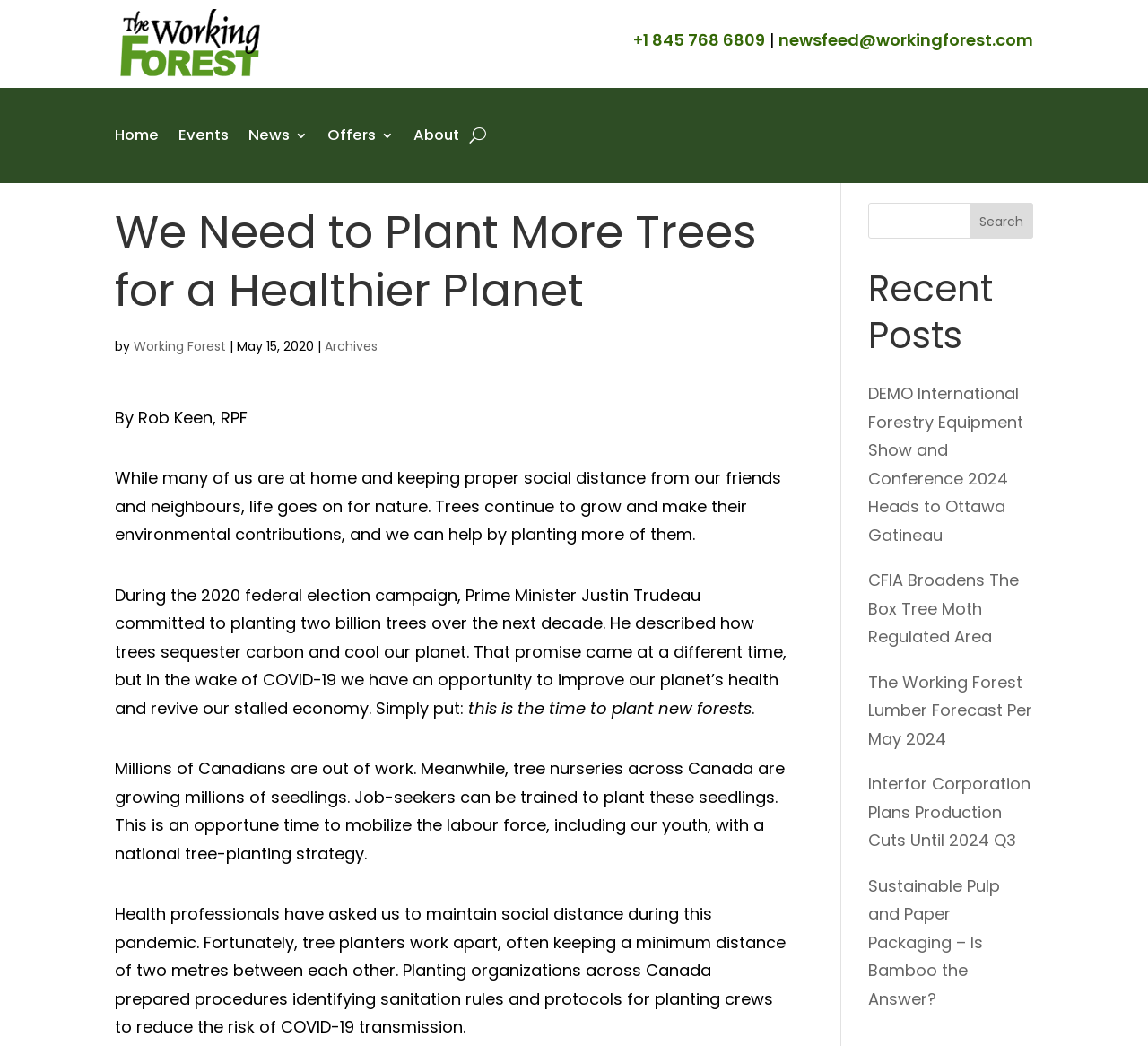Predict the bounding box coordinates for the UI element described as: "parent_node: Home". The coordinates should be four float numbers between 0 and 1, presented as [left, top, right, bottom].

[0.409, 0.093, 0.423, 0.166]